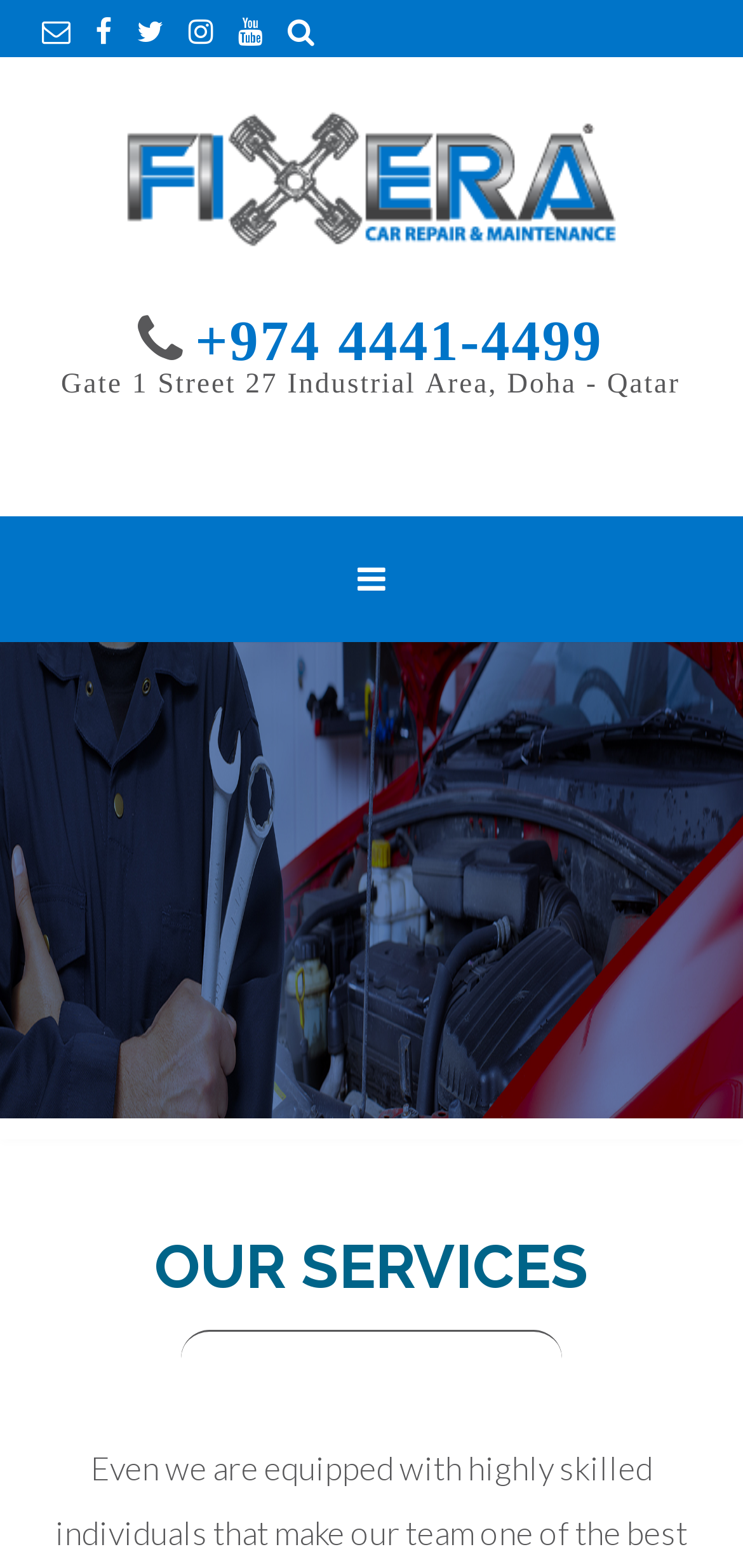What is the phone number of FIXERA?
Could you answer the question with a detailed and thorough explanation?

I found the phone number of FIXERA on the webpage, which is displayed as a static text, and it is +974 4441-4499.